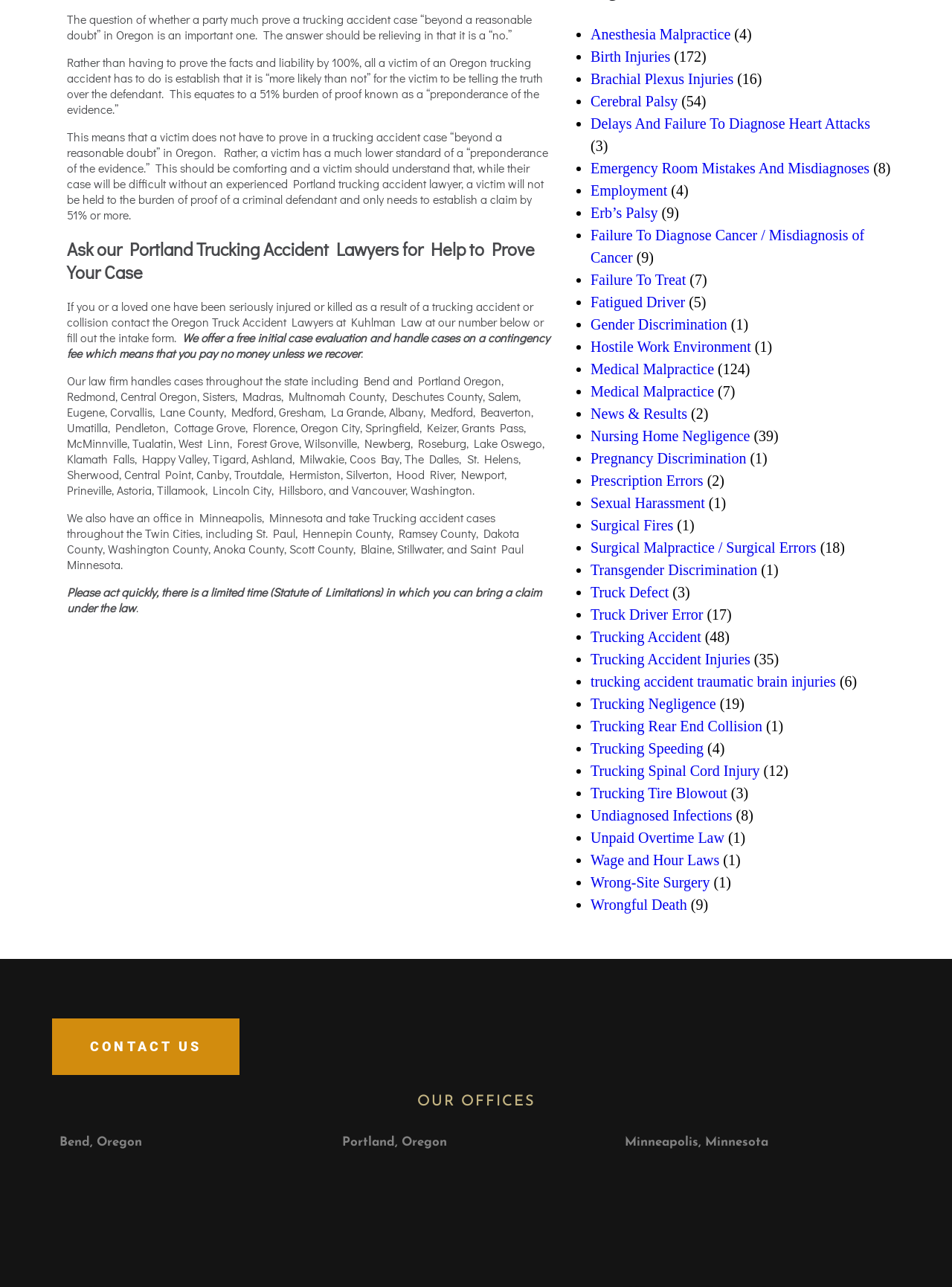Find the bounding box coordinates for the UI element that matches this description: "Transgender Discrimination".

[0.62, 0.437, 0.795, 0.449]